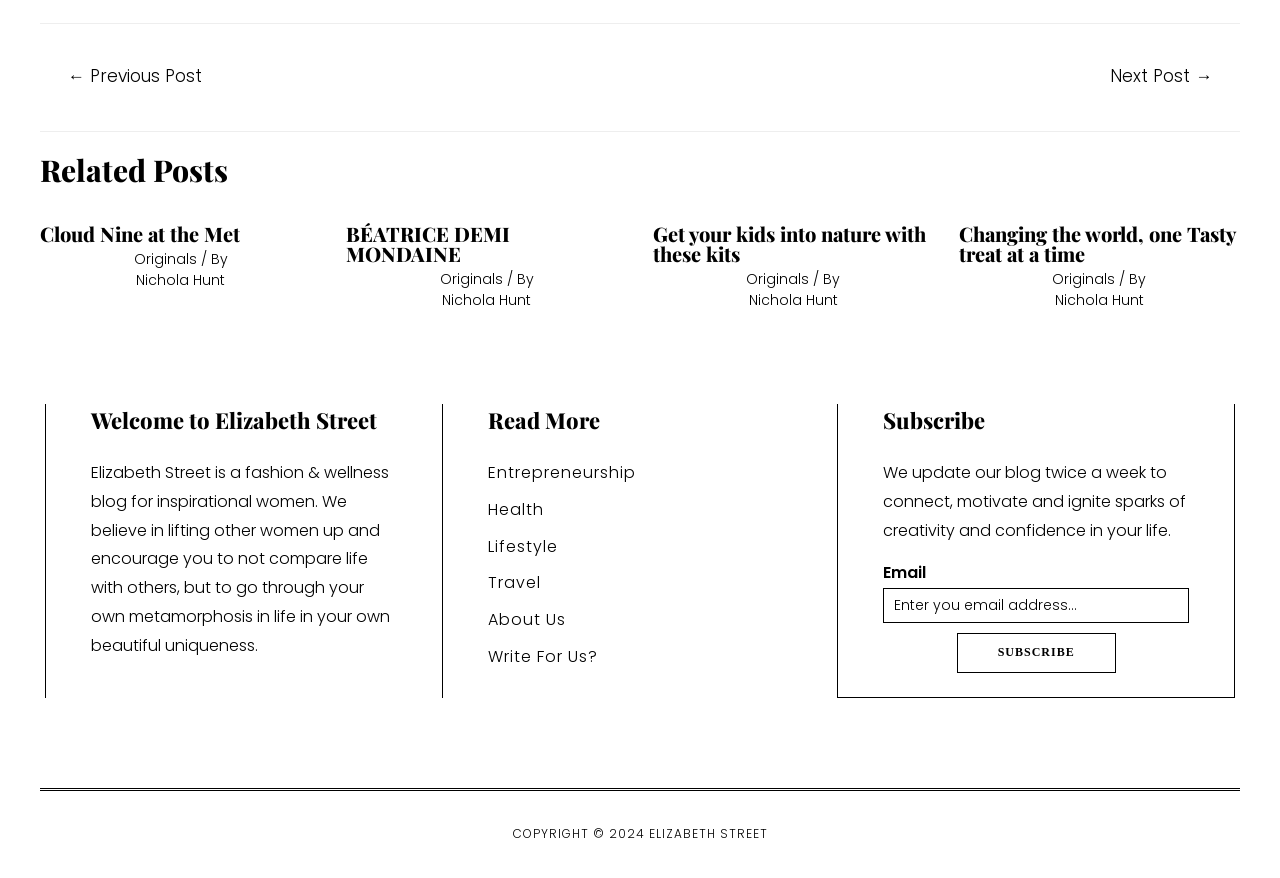Locate and provide the bounding box coordinates for the HTML element that matches this description: "Nichola Hunt".

[0.346, 0.33, 0.415, 0.353]